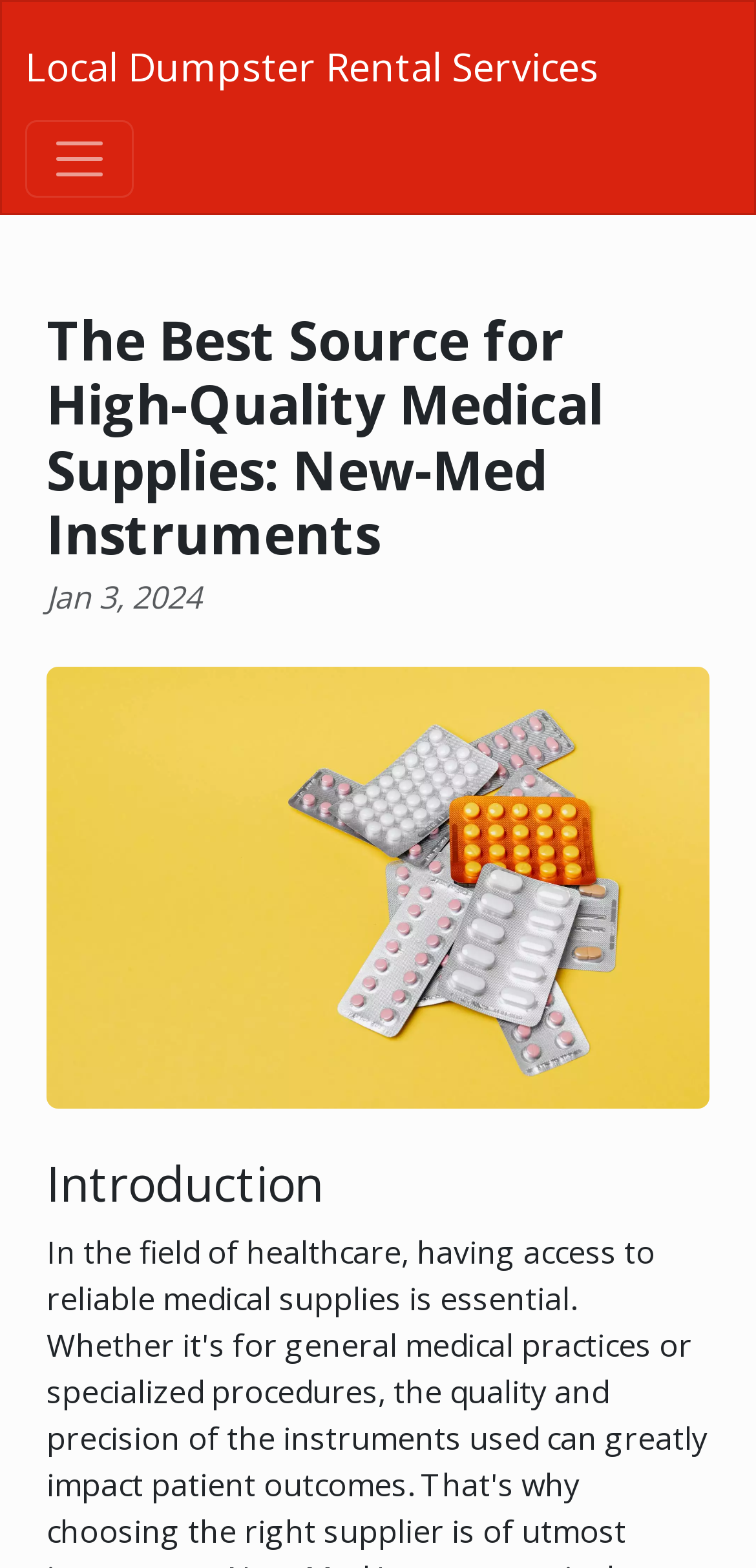Using the elements shown in the image, answer the question comprehensively: What is the theme of the page?

I inferred the theme of the page by looking at the content of the main heading and the description of the page, which suggests that the page is about medical supplies, specifically high-quality ones.